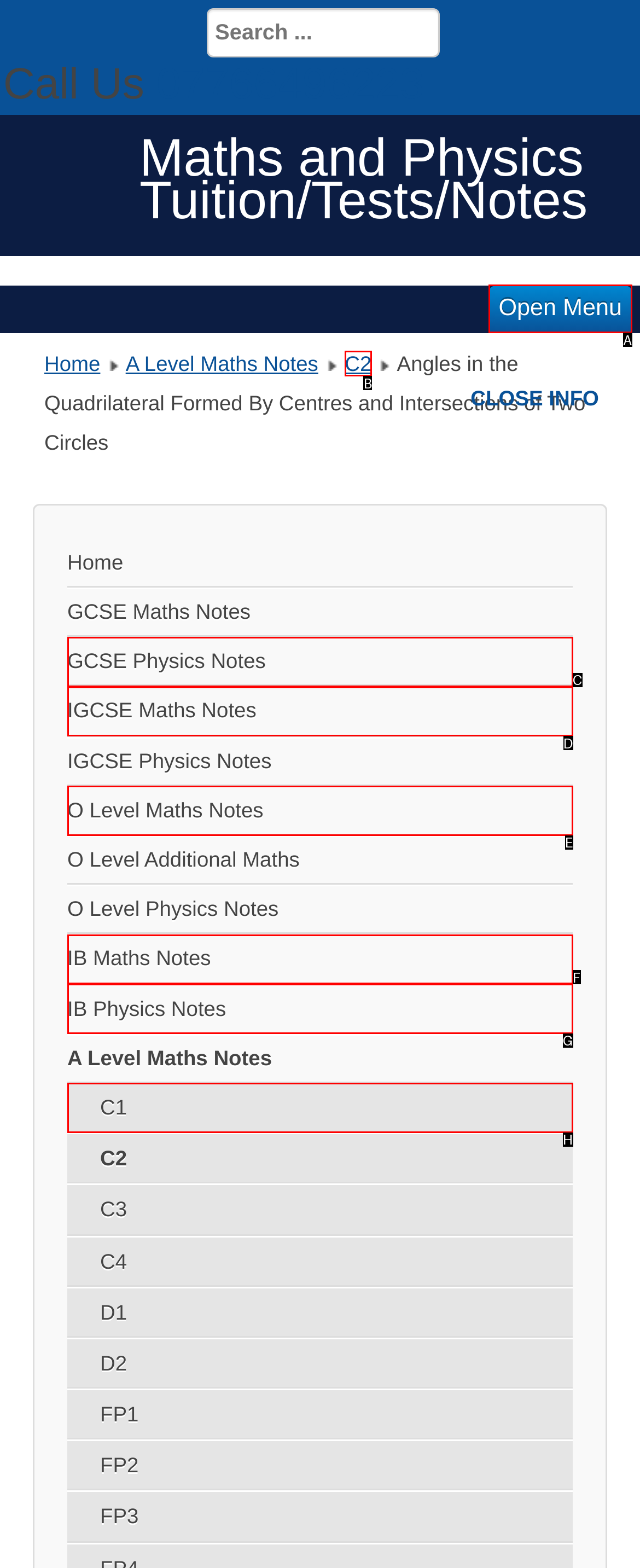What option should you select to complete this task: view C2 notes? Indicate your answer by providing the letter only.

B